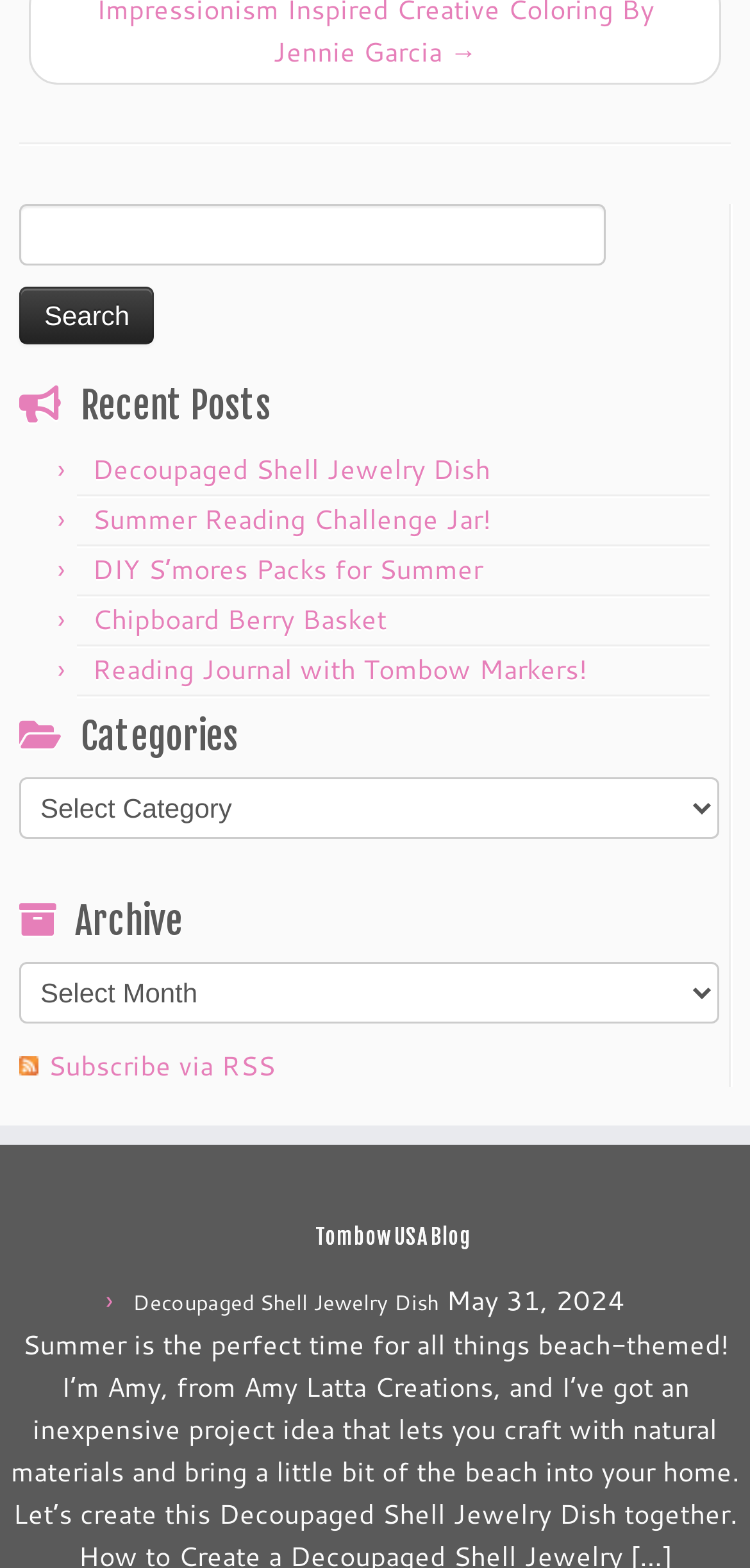Determine the bounding box coordinates for the element that should be clicked to follow this instruction: "Select a category". The coordinates should be given as four float numbers between 0 and 1, in the format [left, top, right, bottom].

[0.026, 0.496, 0.959, 0.535]